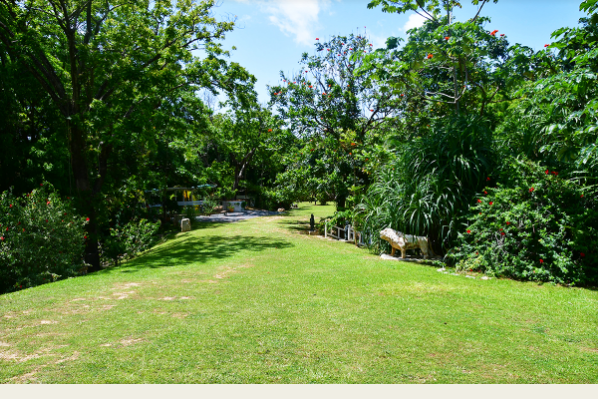What is the color of the sky in the background?
Please use the visual content to give a single word or phrase answer.

Bright blue